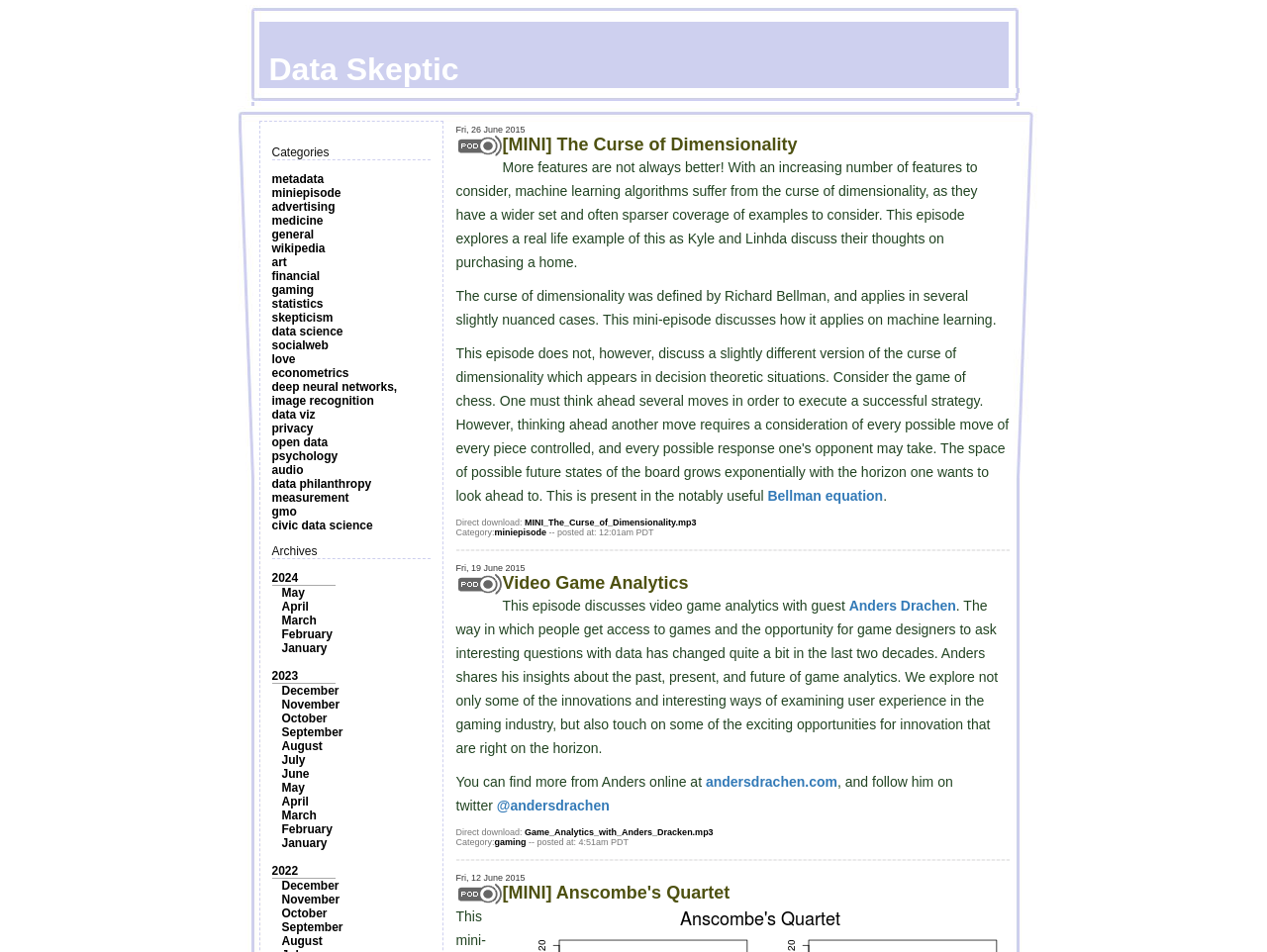Using the element description: "[MINI] The Curse of Dimensionality", determine the bounding box coordinates. The coordinates should be in the format [left, top, right, bottom], with values between 0 and 1.

[0.396, 0.141, 0.629, 0.162]